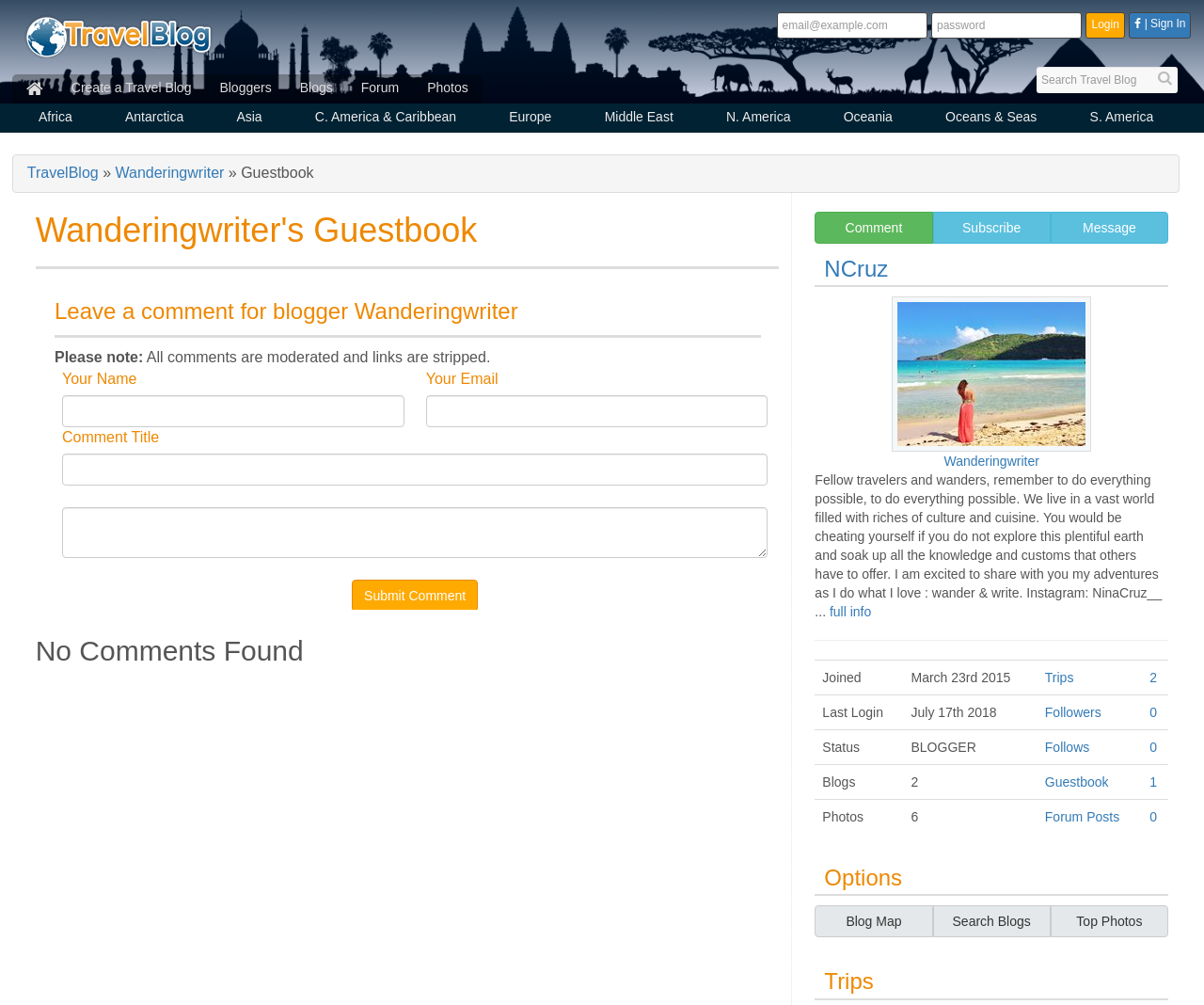How many trips has the blogger taken?
From the image, respond with a single word or phrase.

2